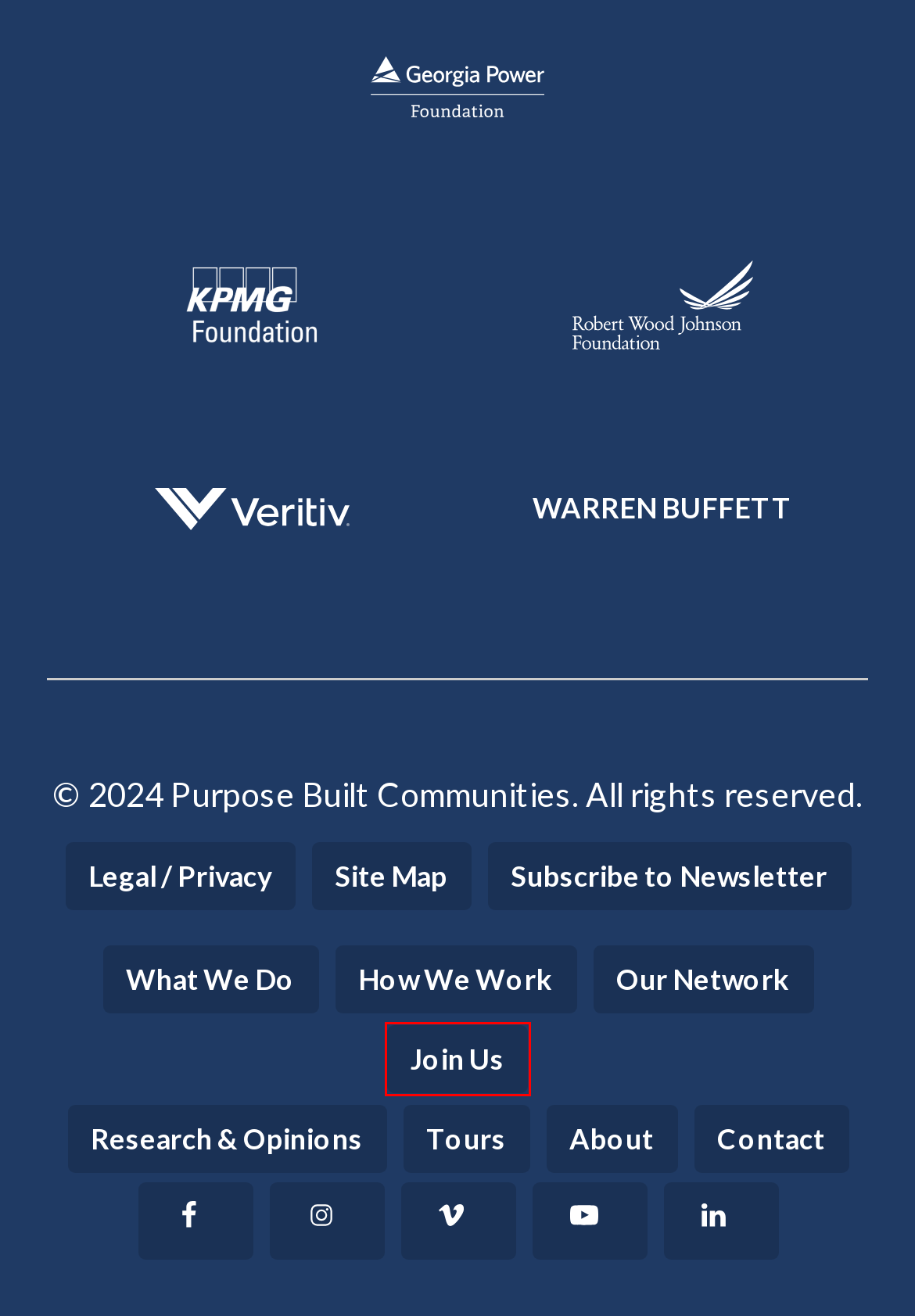You have received a screenshot of a webpage with a red bounding box indicating a UI element. Please determine the most fitting webpage description that matches the new webpage after clicking on the indicated element. The choices are:
A. Research & Opinions - Purpose Built Communities
B. Join Us - Purpose Built Communities
C. How We Work - Purpose Built Communities
D. Site Map - Purpose Built Communities
E. Subscribe to Purpose Built Communities Newsletter - Purpose Built Communities
F. Purpose Built Atlanta Network Member Neighborhood Tours - Purpose Built Communities
G. Contact - Purpose Built Communities
H. What We Do - Purpose Built Communities

B